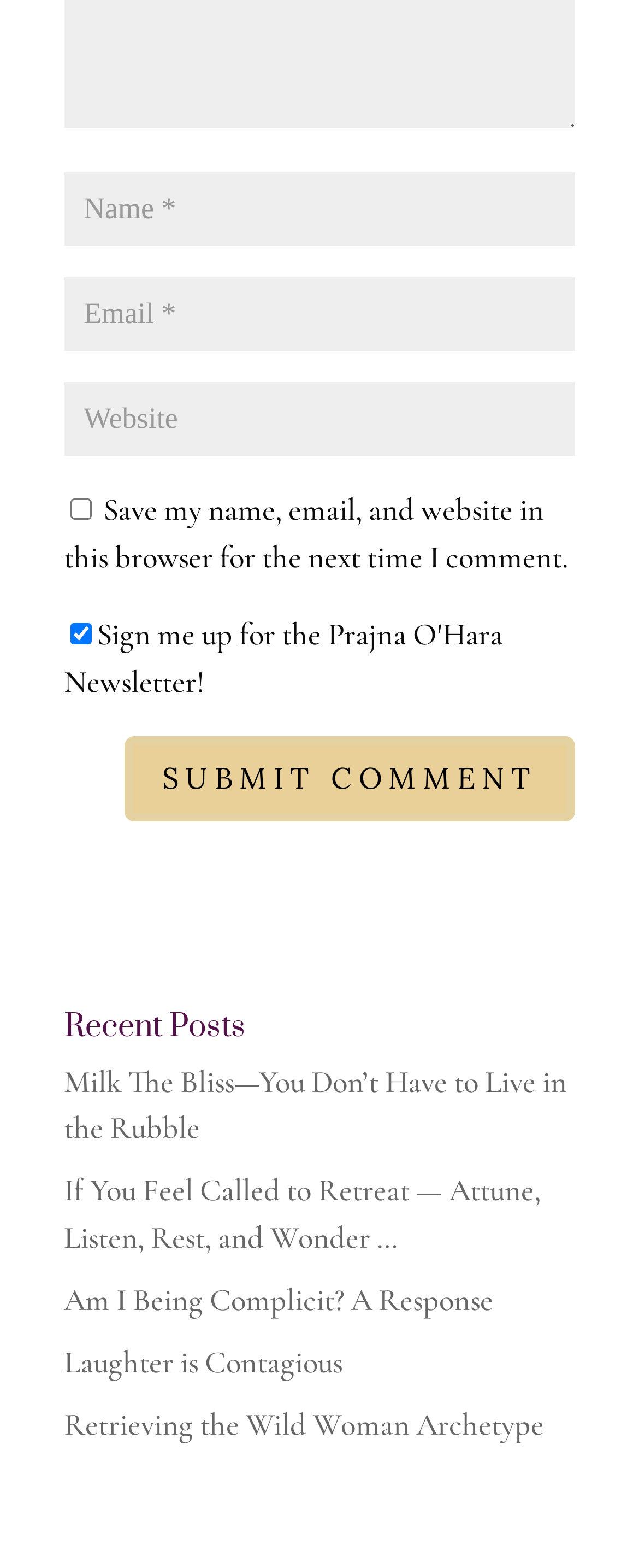Pinpoint the bounding box coordinates of the clickable element needed to complete the instruction: "Input your email". The coordinates should be provided as four float numbers between 0 and 1: [left, top, right, bottom].

[0.1, 0.177, 0.9, 0.224]